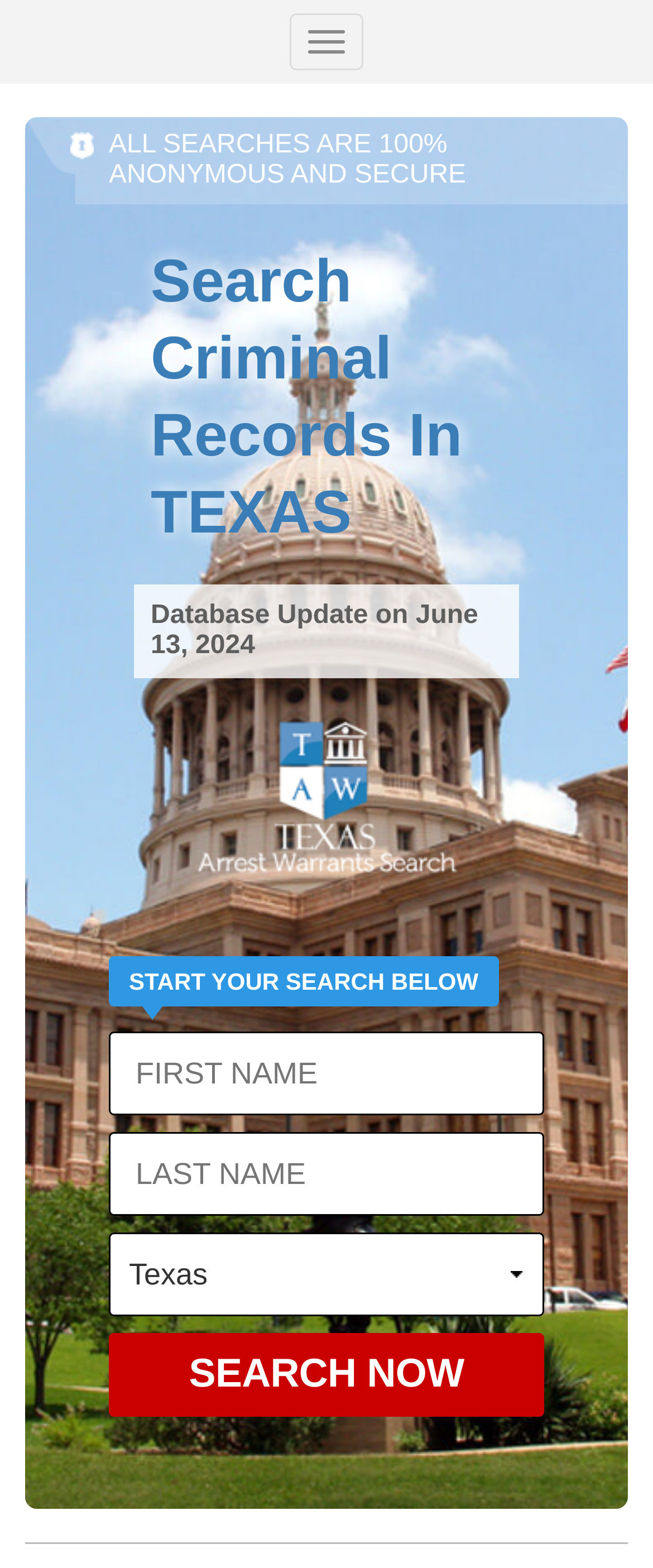Utilize the details in the image to give a detailed response to the question: What is required to start a search?

The webpage contains two textboxes labeled 'FIRST NAME' and 'LAST NAME', which are not marked as required, but are necessary to start a search. The presence of these fields suggests that users need to provide this information to initiate a search.